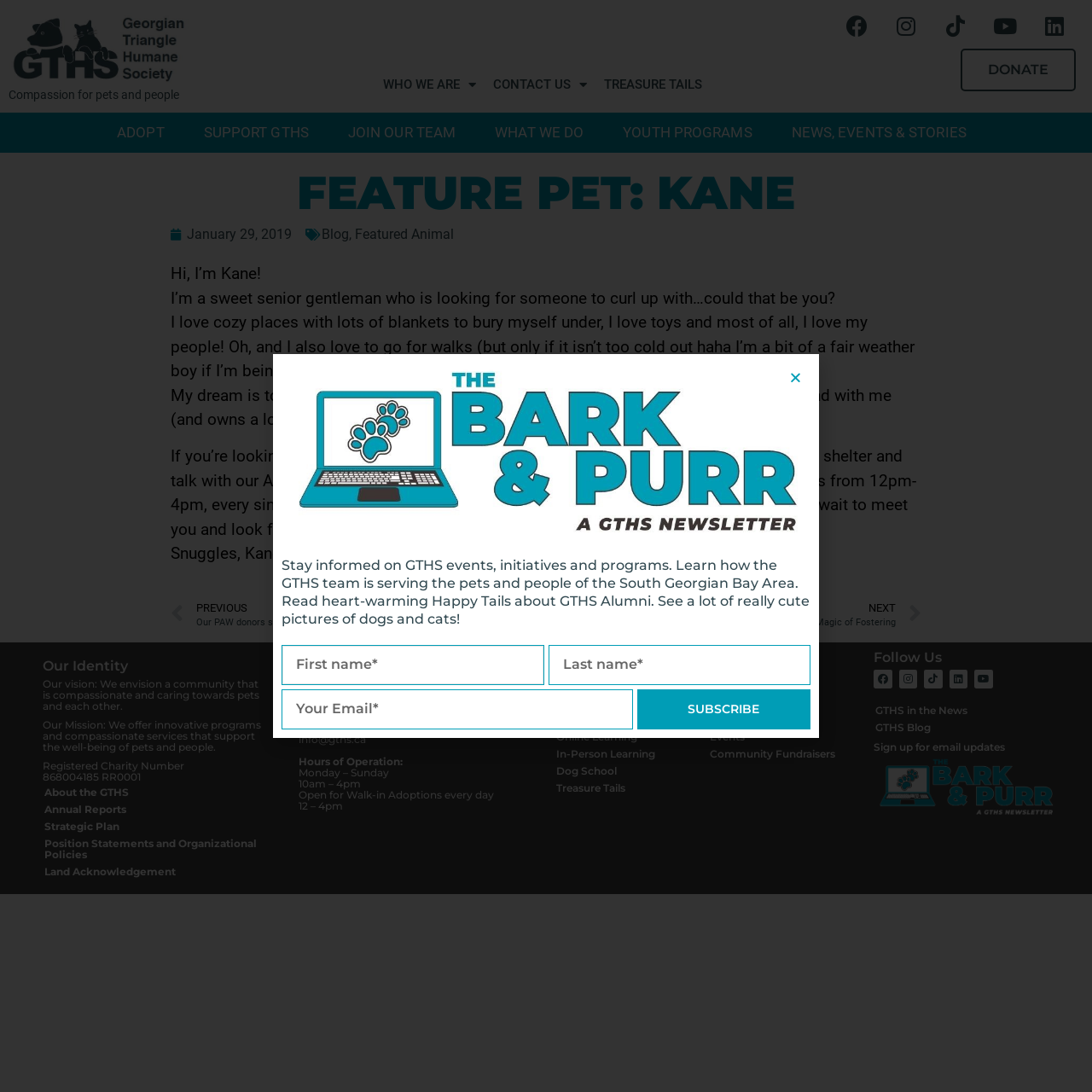Identify the coordinates of the bounding box for the element that must be clicked to accomplish the instruction: "Click the 'DONATE' button".

[0.88, 0.045, 0.985, 0.084]